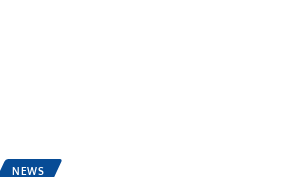Thoroughly describe the content and context of the image.

The image titled "Generosity Mental Health" represents an article focused on the connection between practicing generosity and improving overall mental well-being. Positioned prominently on the webpage, this image serves as a visual anchor for the accompanying article titled "Practice Generosity to Improve Your Overall Mental Health." This article, dated March 21, 2024, explores how acts of kindness can enhance mental health, promoting concepts of community and emotional resilience. The surrounding context includes links to related articles on topics such as hand arthritis and blue lotus tea, further enriching the reader's journey through health and wellness content.